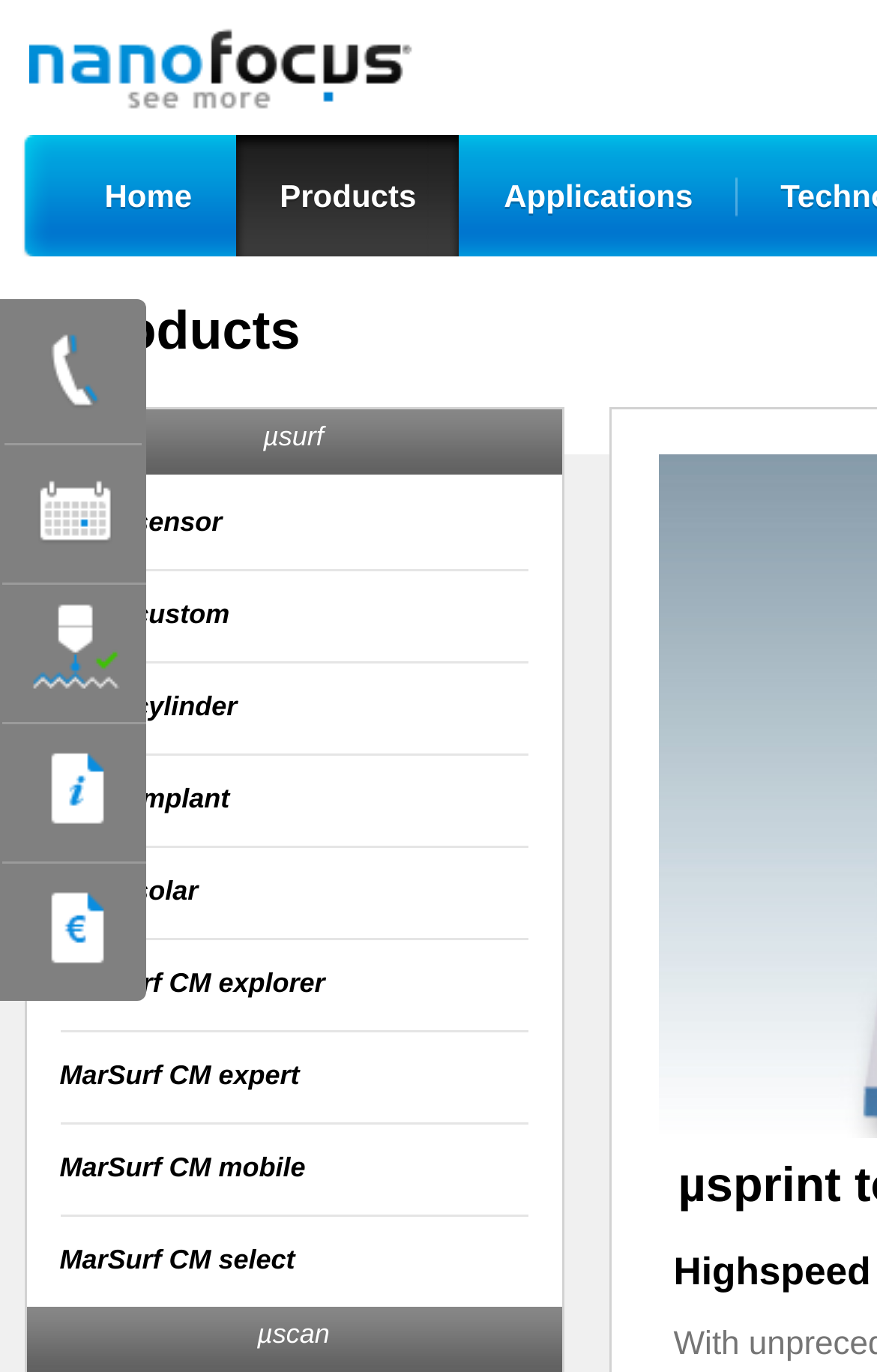What is the company name?
Please give a detailed and elaborate explanation in response to the question.

I determined the company name by looking at the link 'Home - NanoFocus AG - see more' which suggests that NanoFocus AG is the company name.